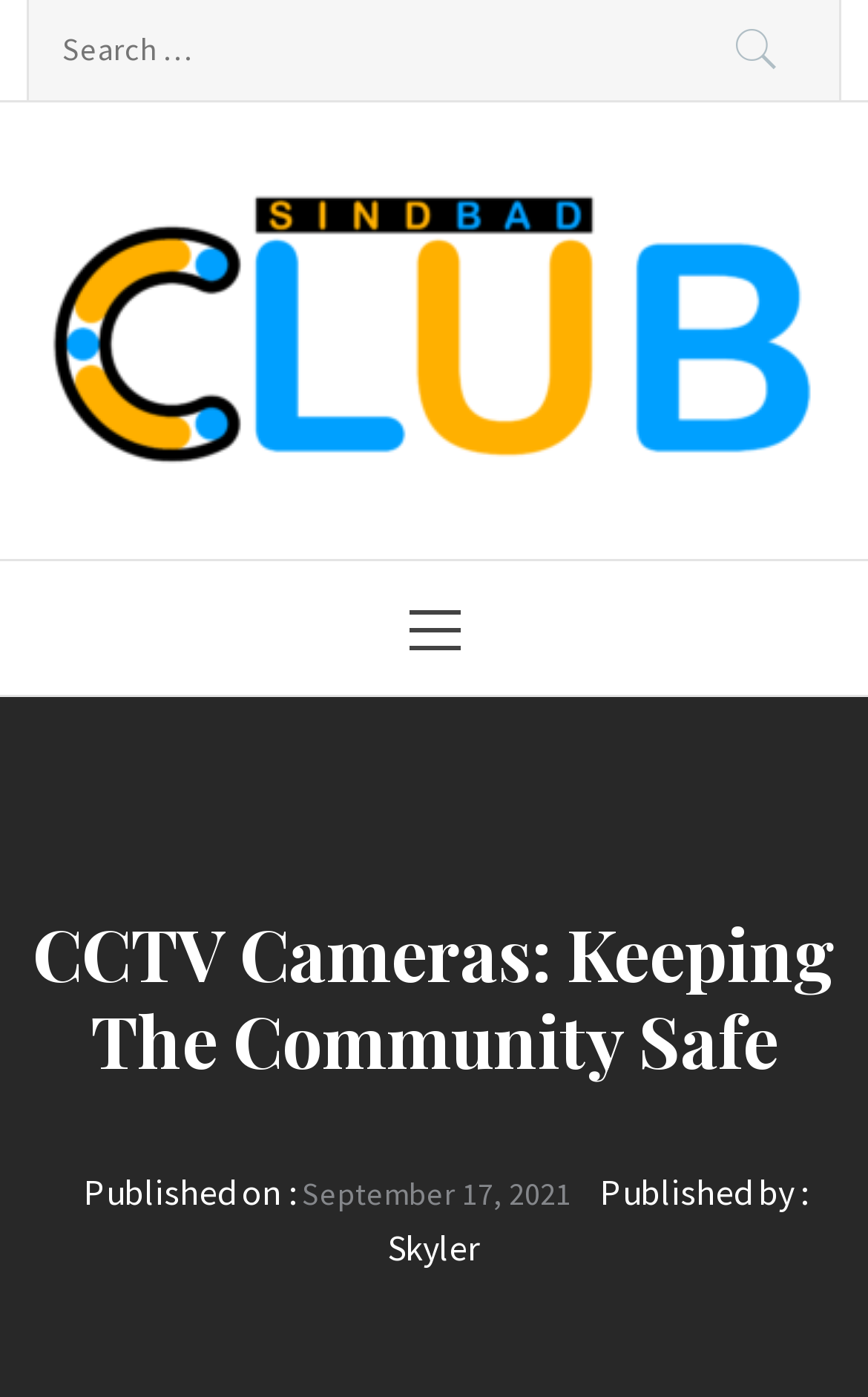How many search buttons are there?
Refer to the image and provide a one-word or short phrase answer.

1